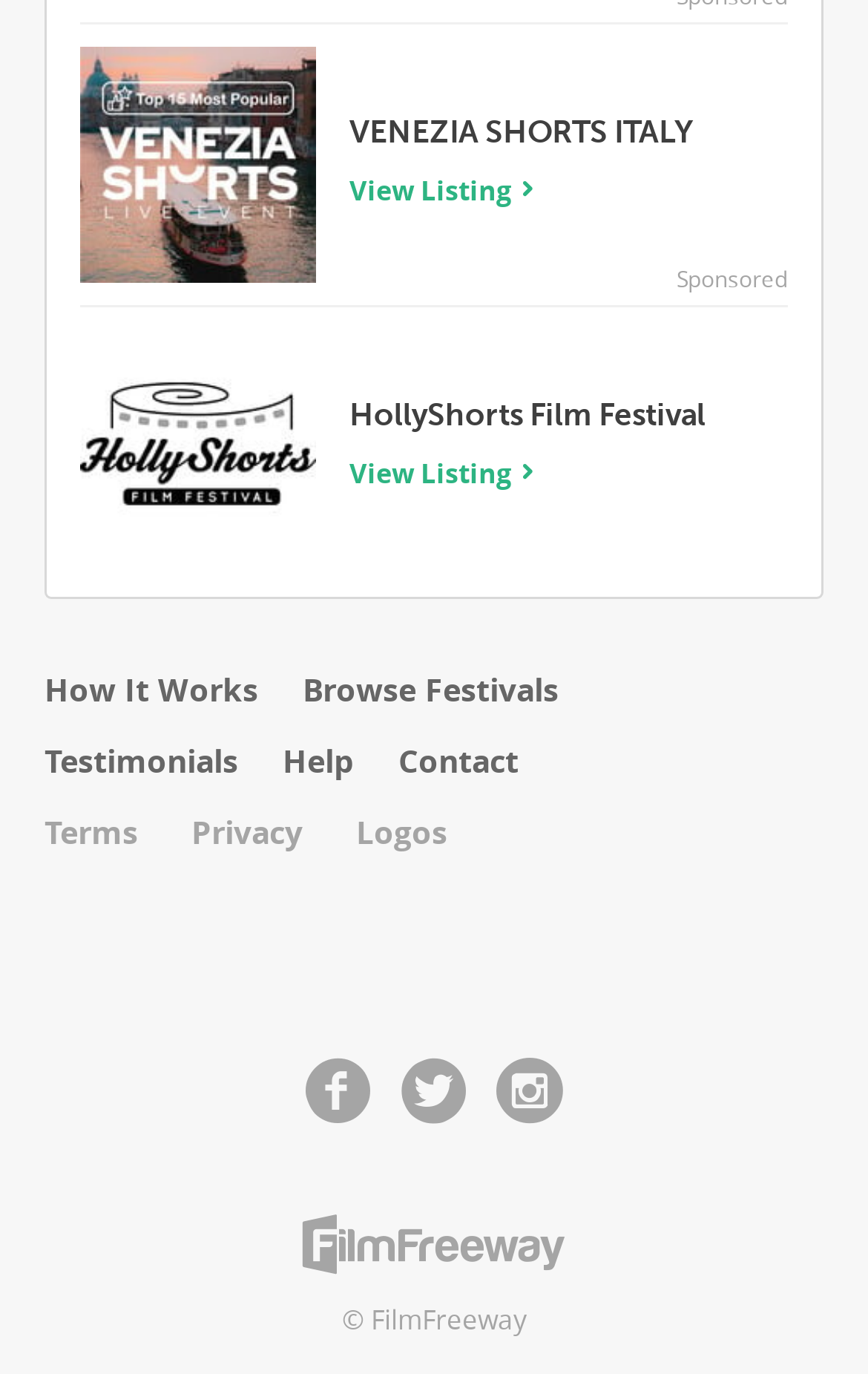Provide the bounding box coordinates for the UI element described in this sentence: "Search". The coordinates should be four float values between 0 and 1, i.e., [left, top, right, bottom].

None